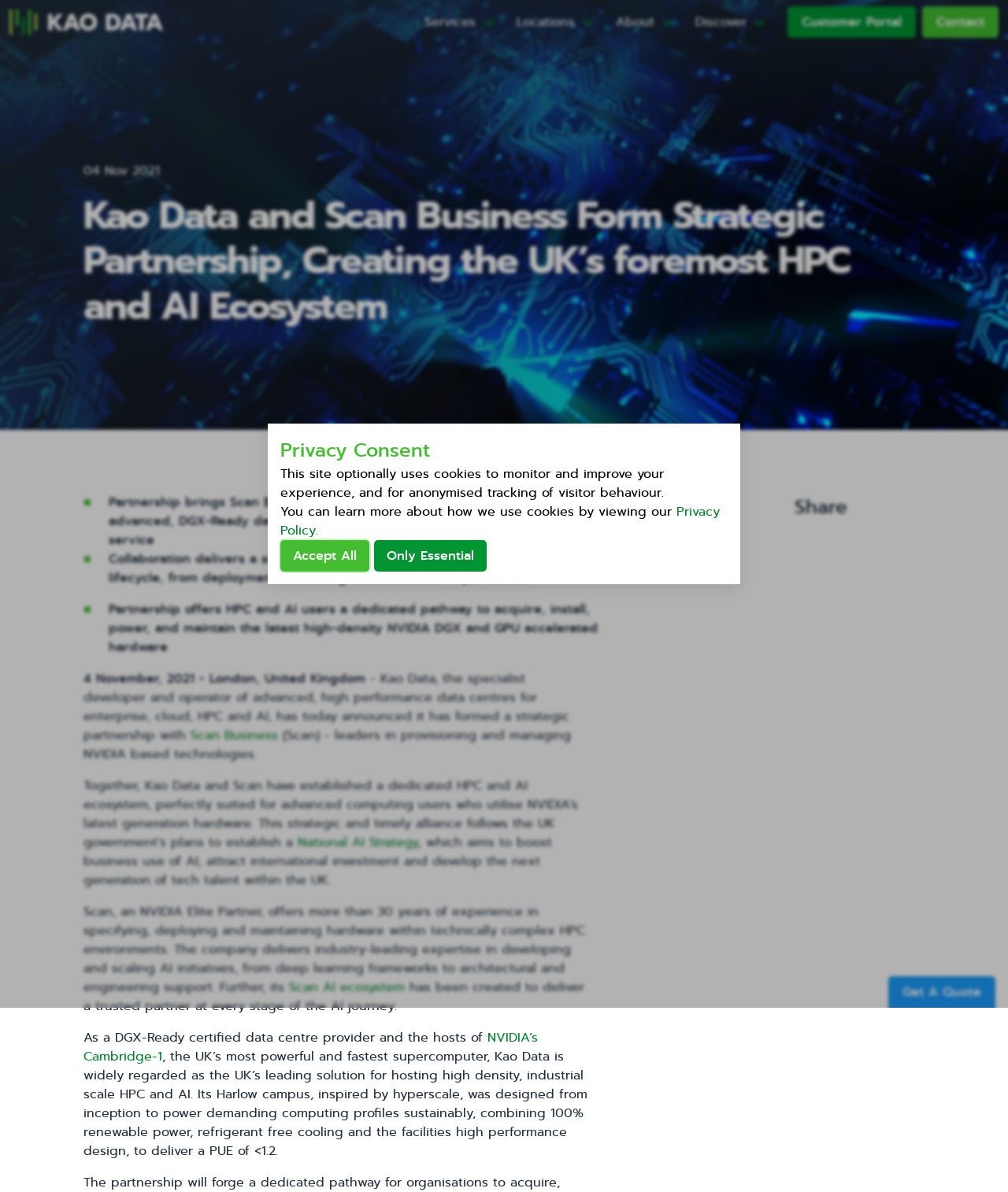What type of data centre does Kao Data provide?
Answer with a single word or phrase, using the screenshot for reference.

DGX-Ready